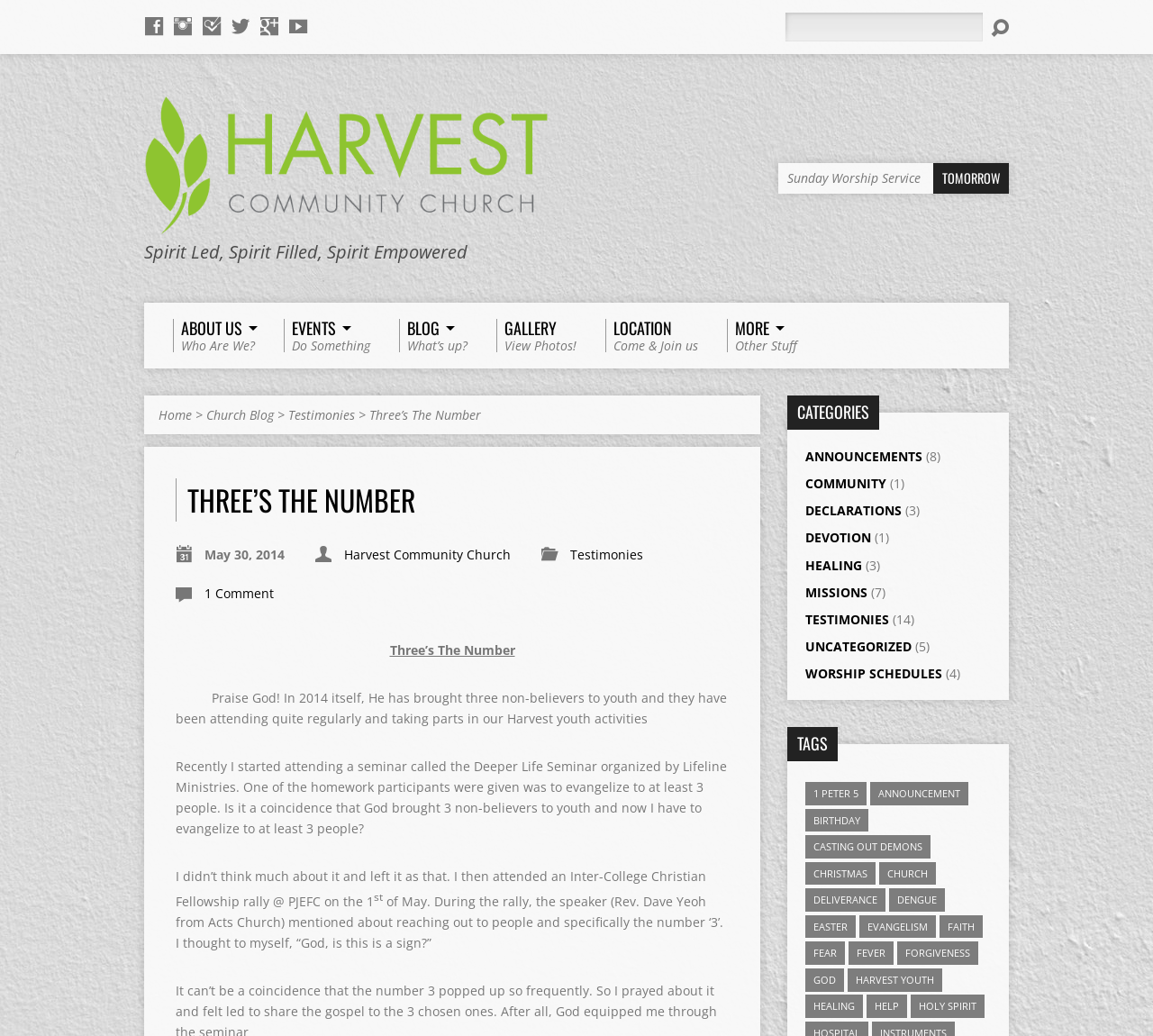Give a one-word or short phrase answer to this question: 
What is the name of the church?

Harvest Community Church